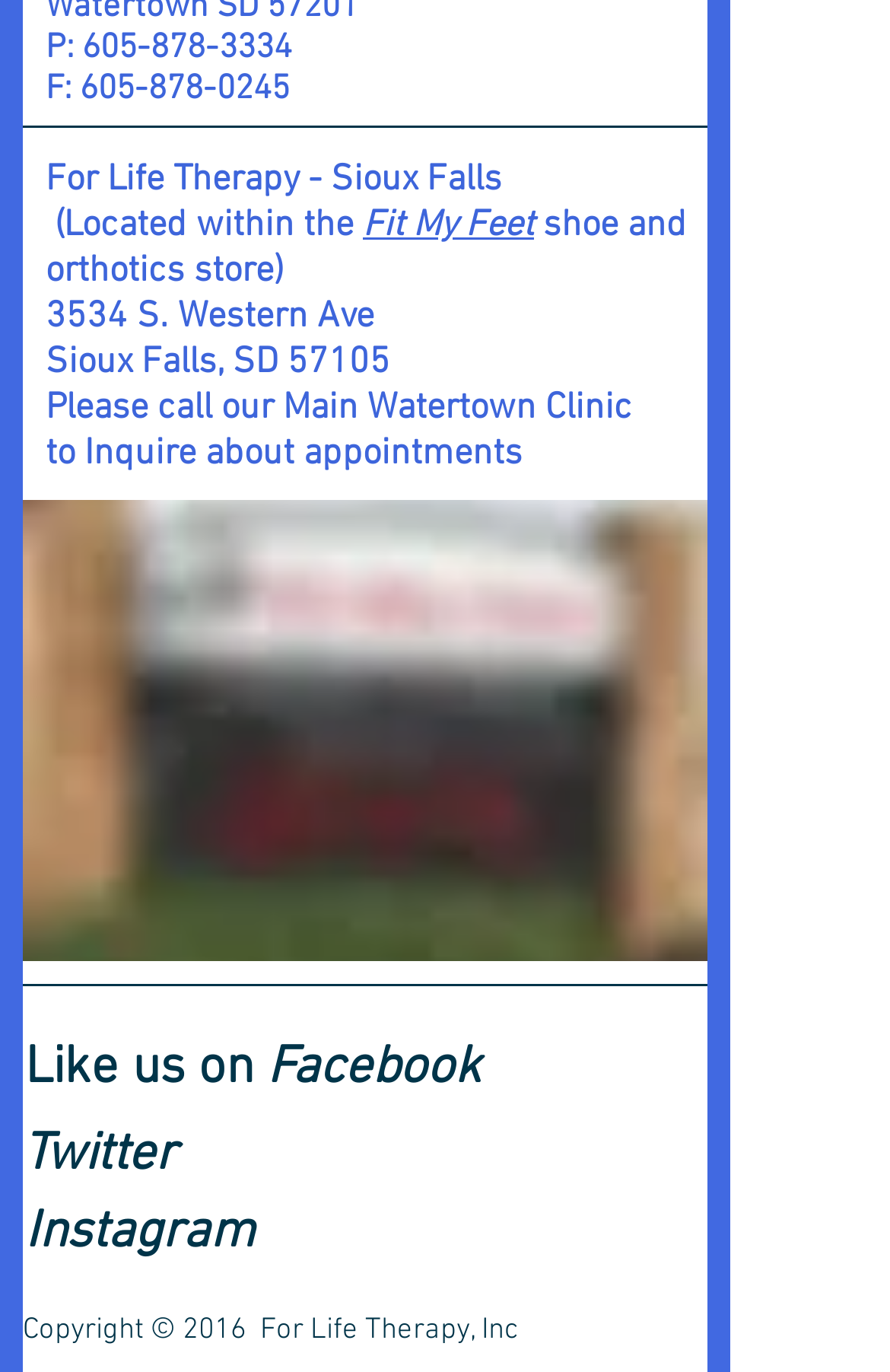Give a one-word or short phrase answer to the question: 
What is the name of the shoe and orthotics store located within For Life Therapy?

Fit My Feet